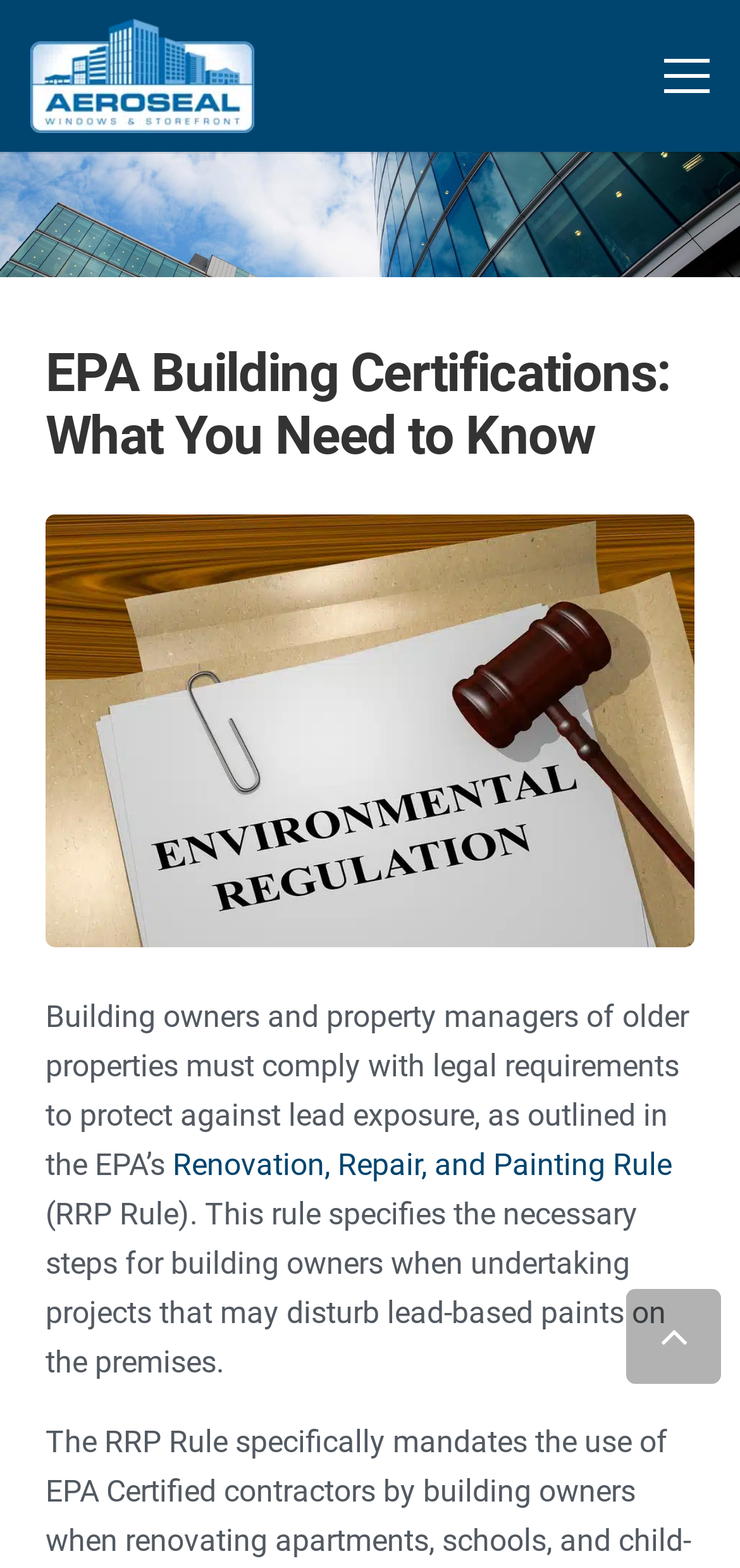Identify and extract the main heading from the webpage.

EPA Building Certifications: What You Need to Know